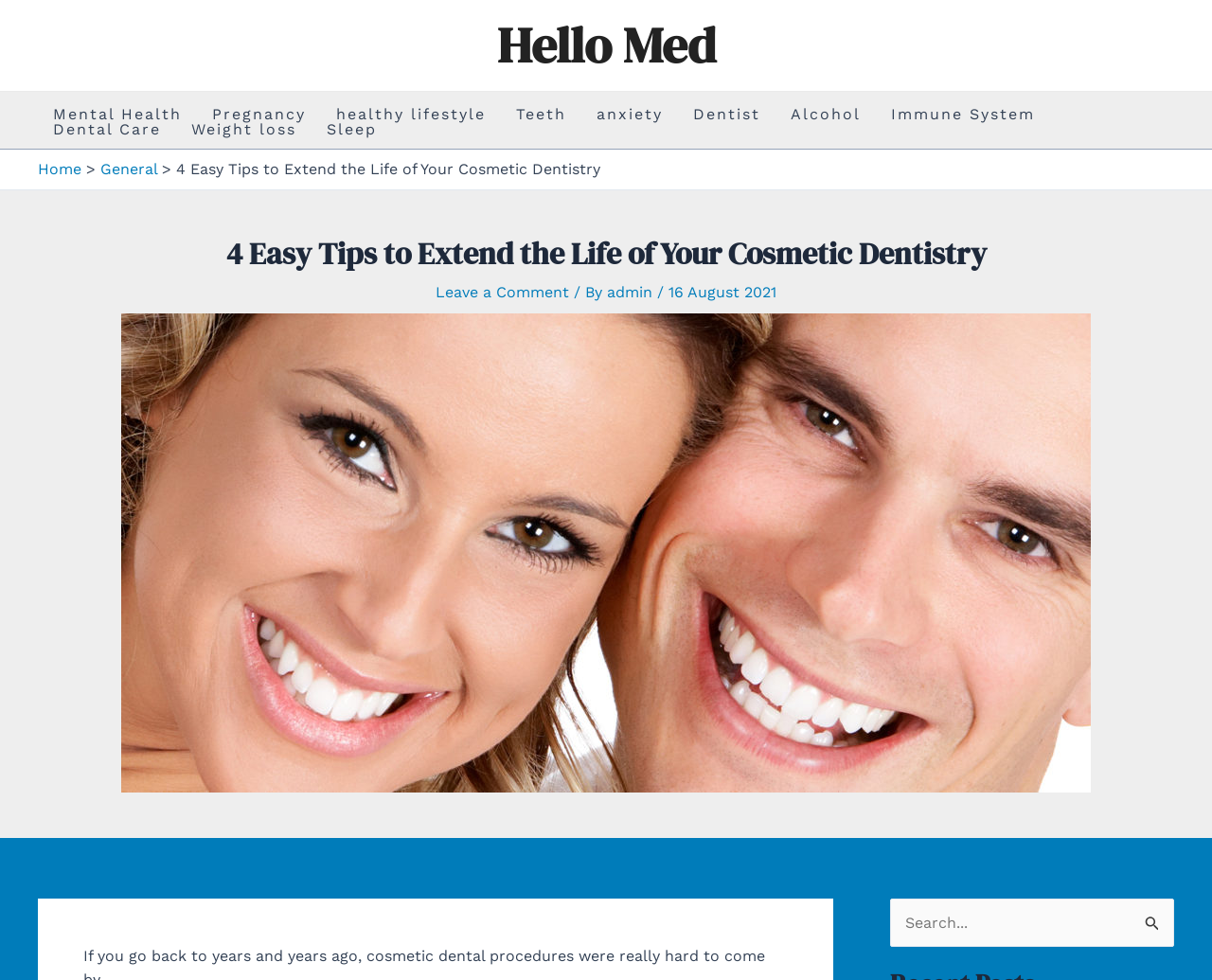Please pinpoint the bounding box coordinates for the region I should click to adhere to this instruction: "View the 'Home' page".

[0.031, 0.163, 0.067, 0.181]